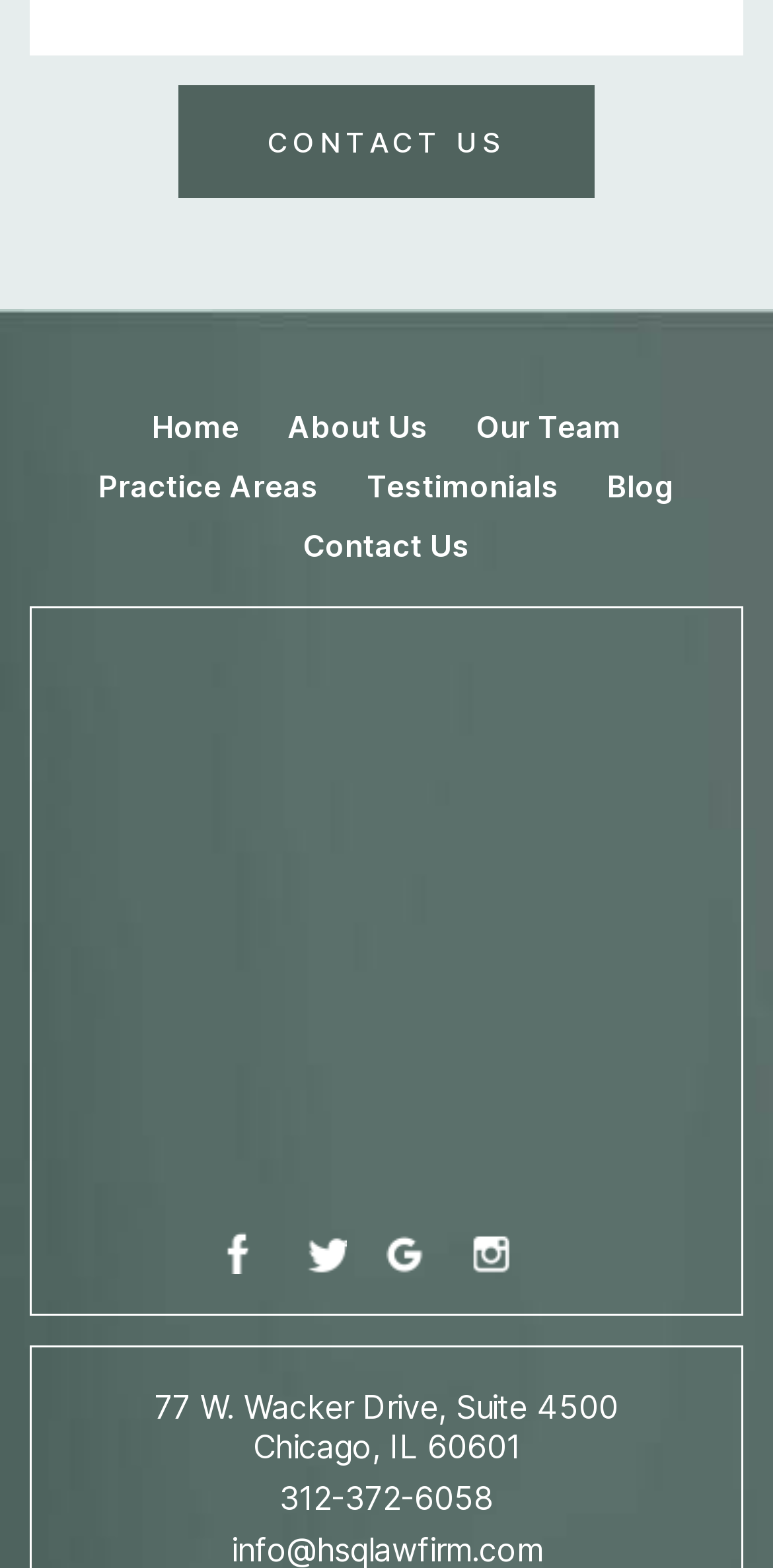Please indicate the bounding box coordinates of the element's region to be clicked to achieve the instruction: "Click the Contact Us button". Provide the coordinates as four float numbers between 0 and 1, i.e., [left, top, right, bottom].

[0.231, 0.054, 0.769, 0.126]